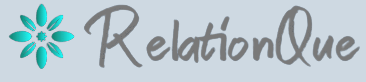Answer the question in a single word or phrase:
What is the tone conveyed by the logo's design?

Welcoming and friendly